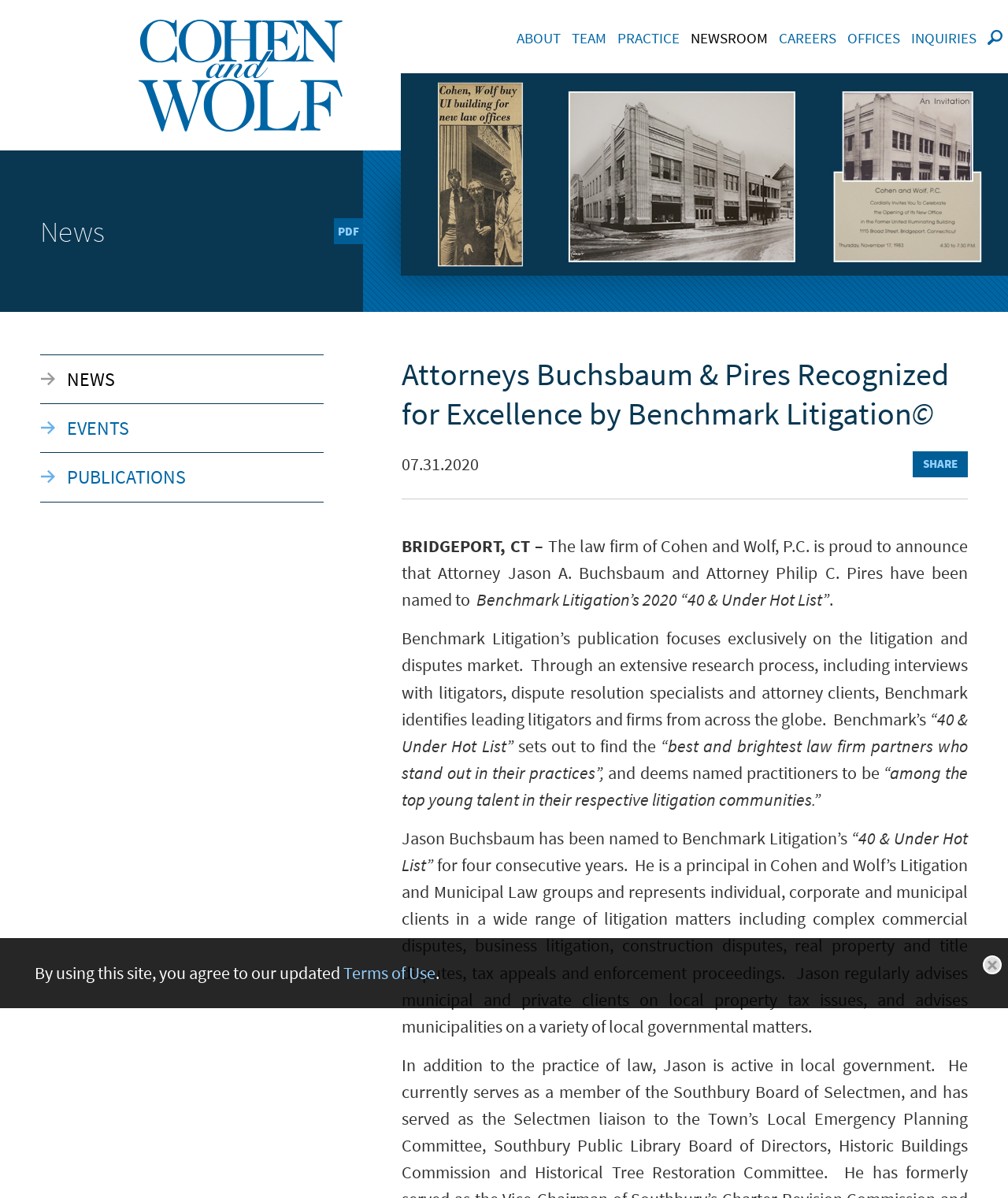Please specify the bounding box coordinates of the clickable region to carry out the following instruction: "Read the 'Attorneys Buchsbaum & Pires Recognized for Excellence by Benchmark Litigation' article". The coordinates should be four float numbers between 0 and 1, in the format [left, top, right, bottom].

[0.399, 0.296, 0.96, 0.362]